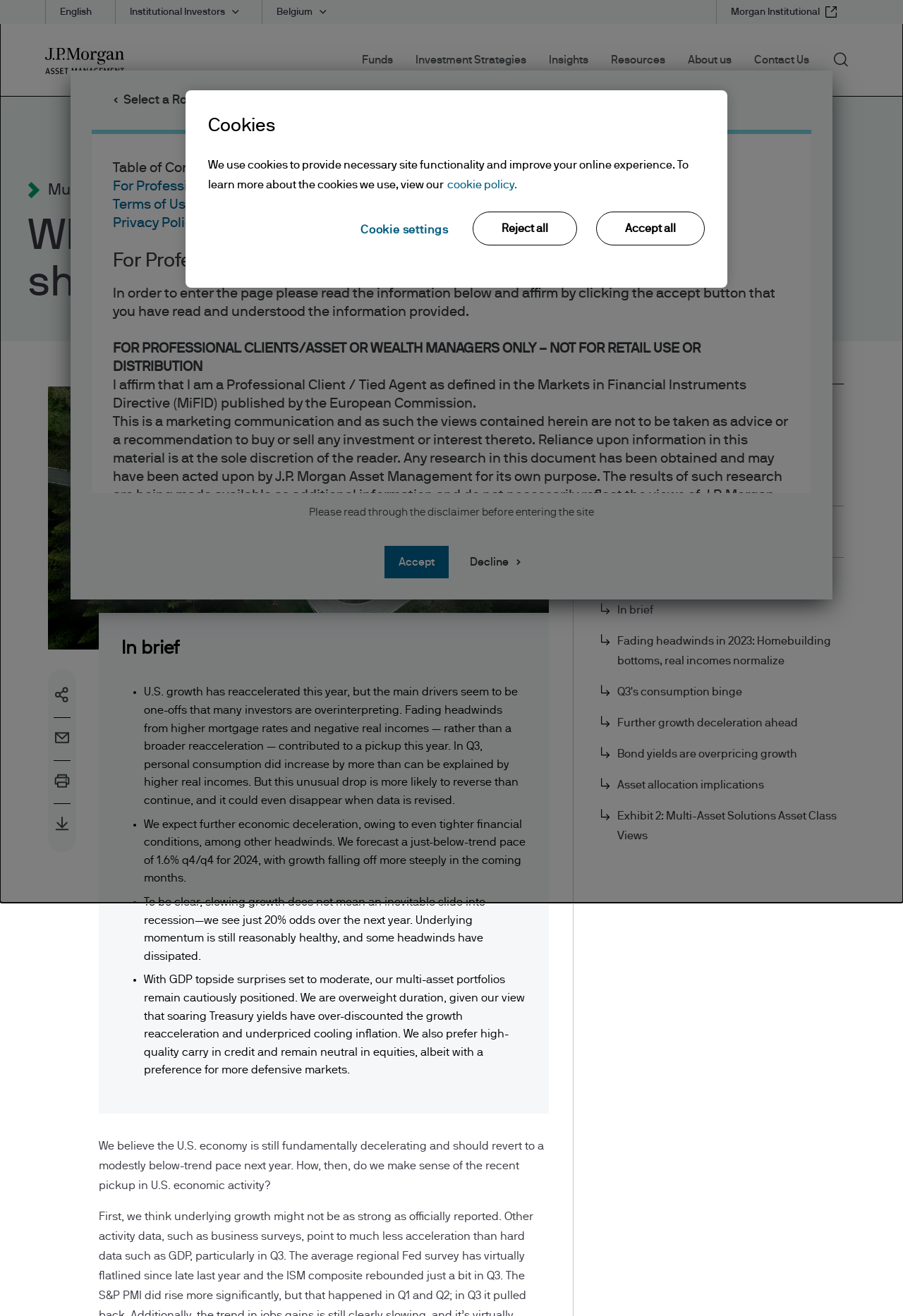Mark the bounding box of the element that matches the following description: "Further growth deceleration ahead".

[0.658, 0.538, 0.934, 0.561]